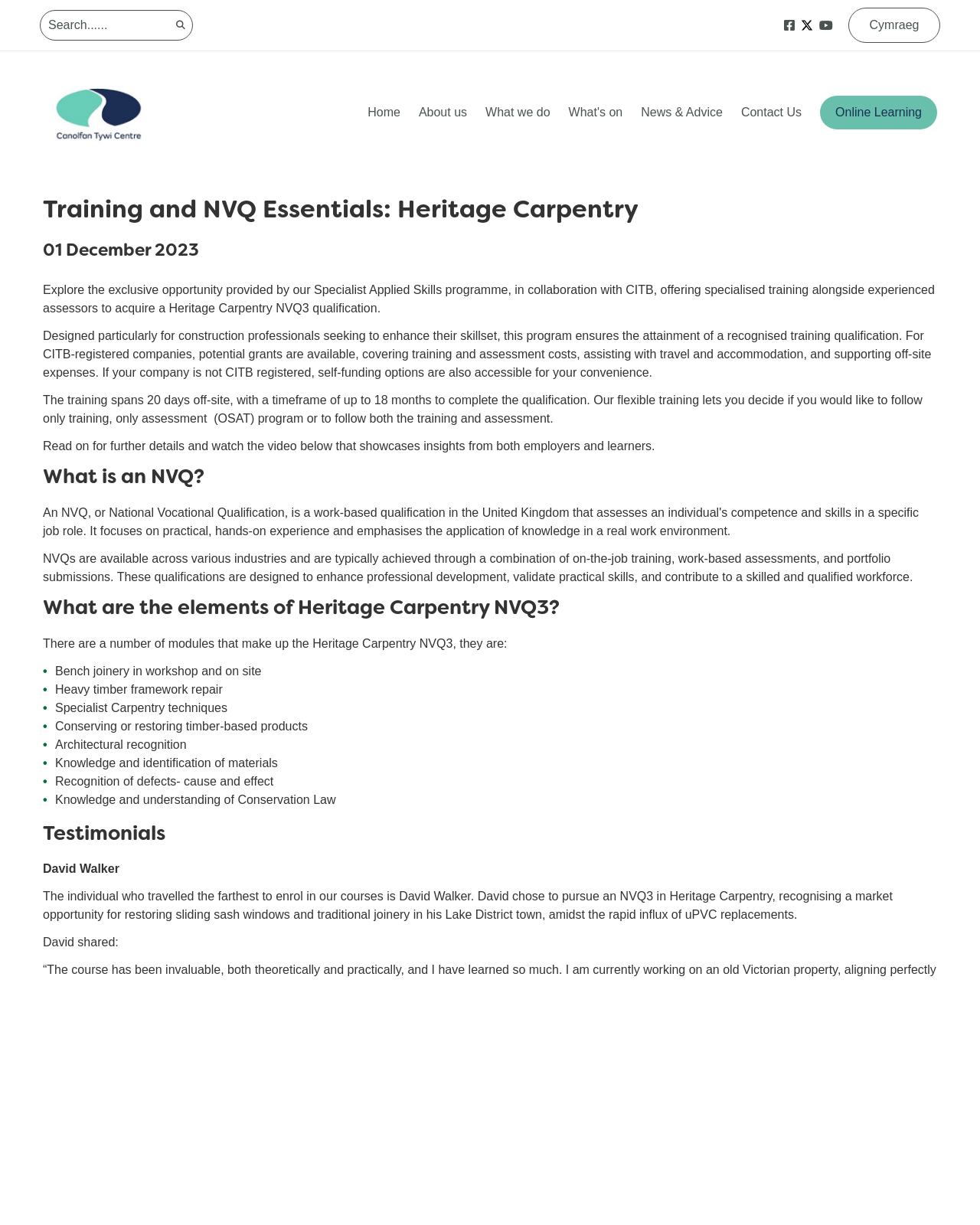What is the name of the person who travelled the farthest to enrol in the course?
Using the information from the image, provide a comprehensive answer to the question.

The name of the person is mentioned in the static text 'The individual who travelled the farthest to enrol in our courses is David Walker.'